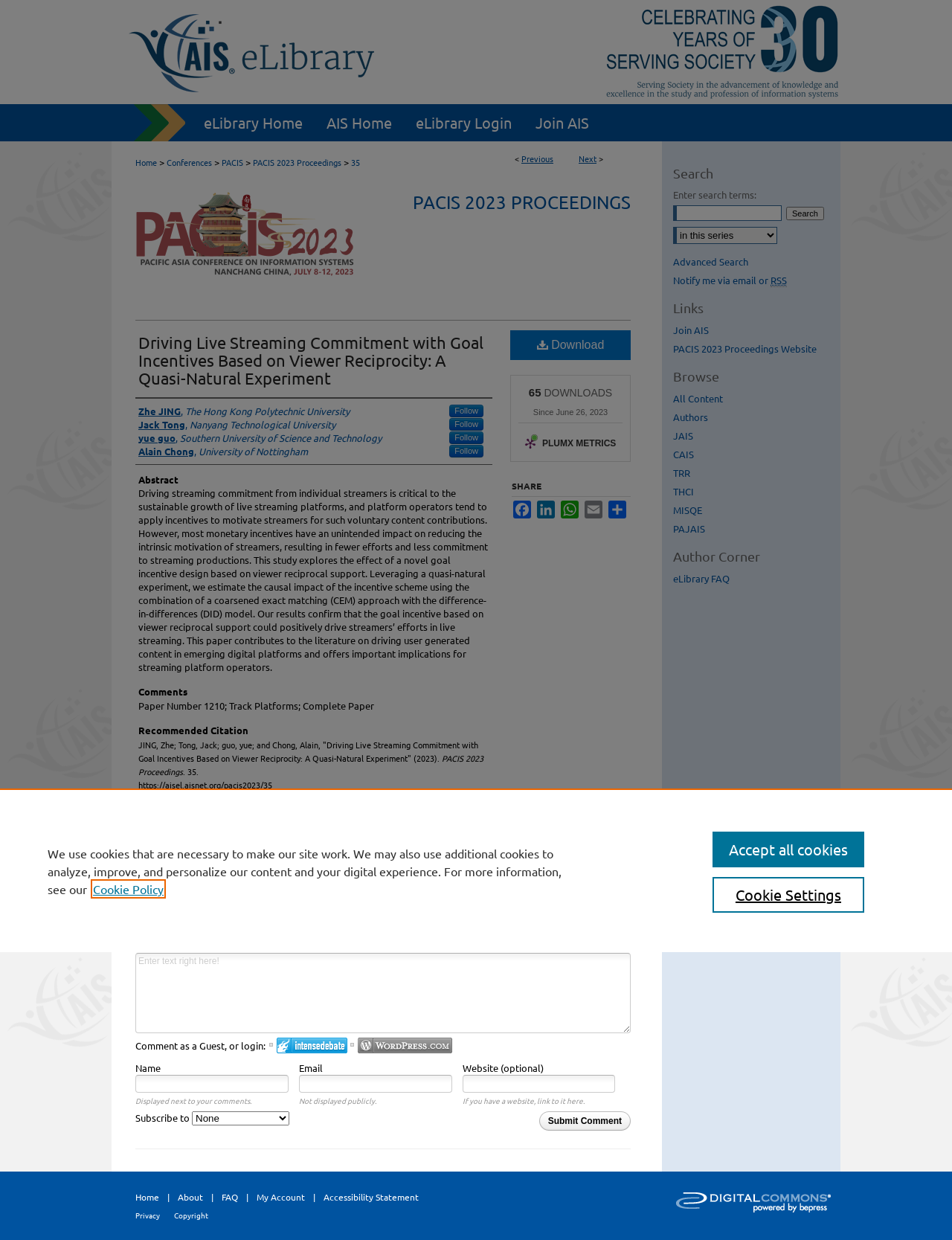Find the bounding box coordinates for the element that must be clicked to complete the instruction: "Click on the 'Menu' link". The coordinates should be four float numbers between 0 and 1, indicated as [left, top, right, bottom].

[0.953, 0.0, 1.0, 0.03]